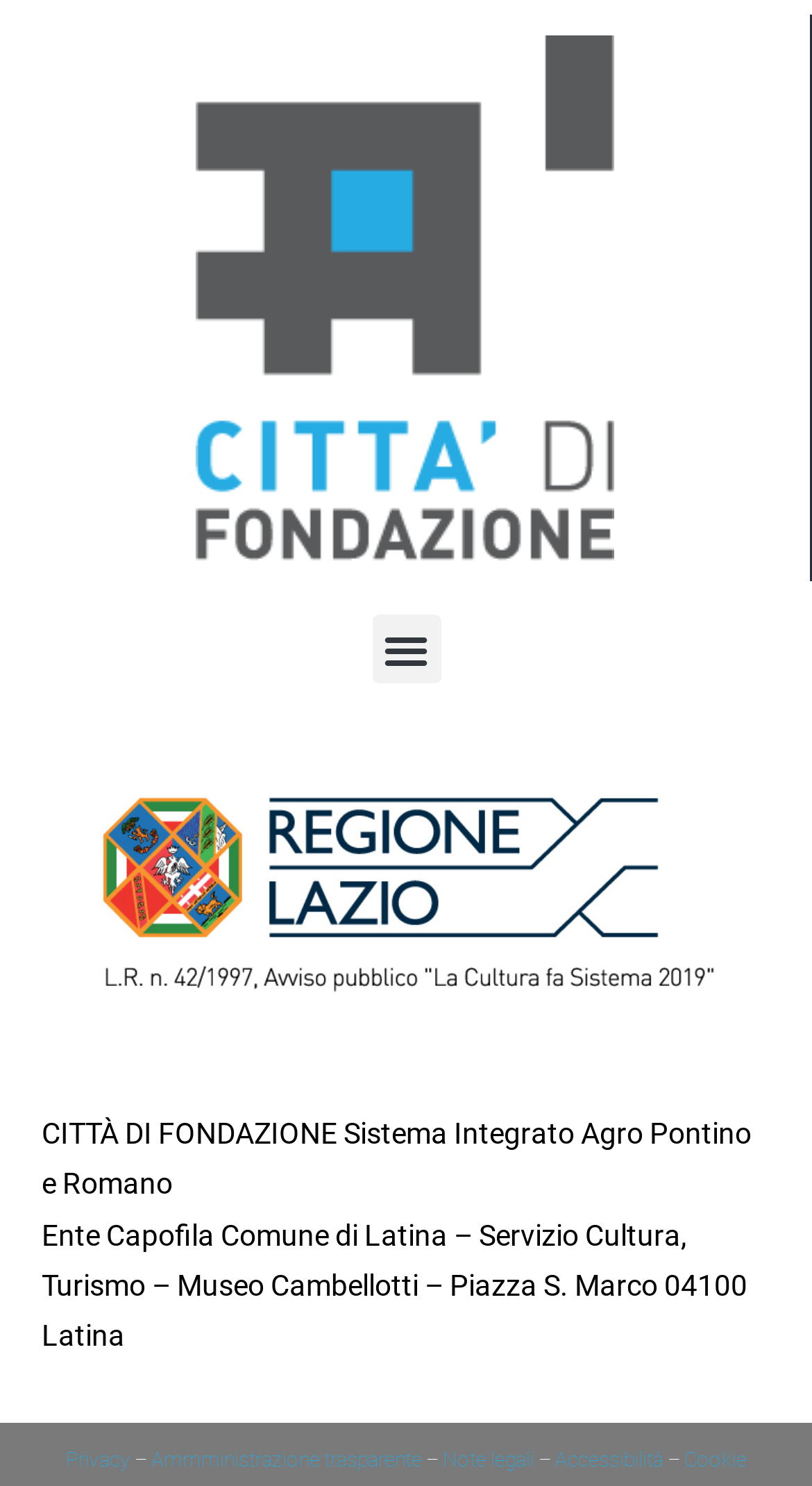Respond concisely with one word or phrase to the following query:
How many links are present at the bottom of the page?

5